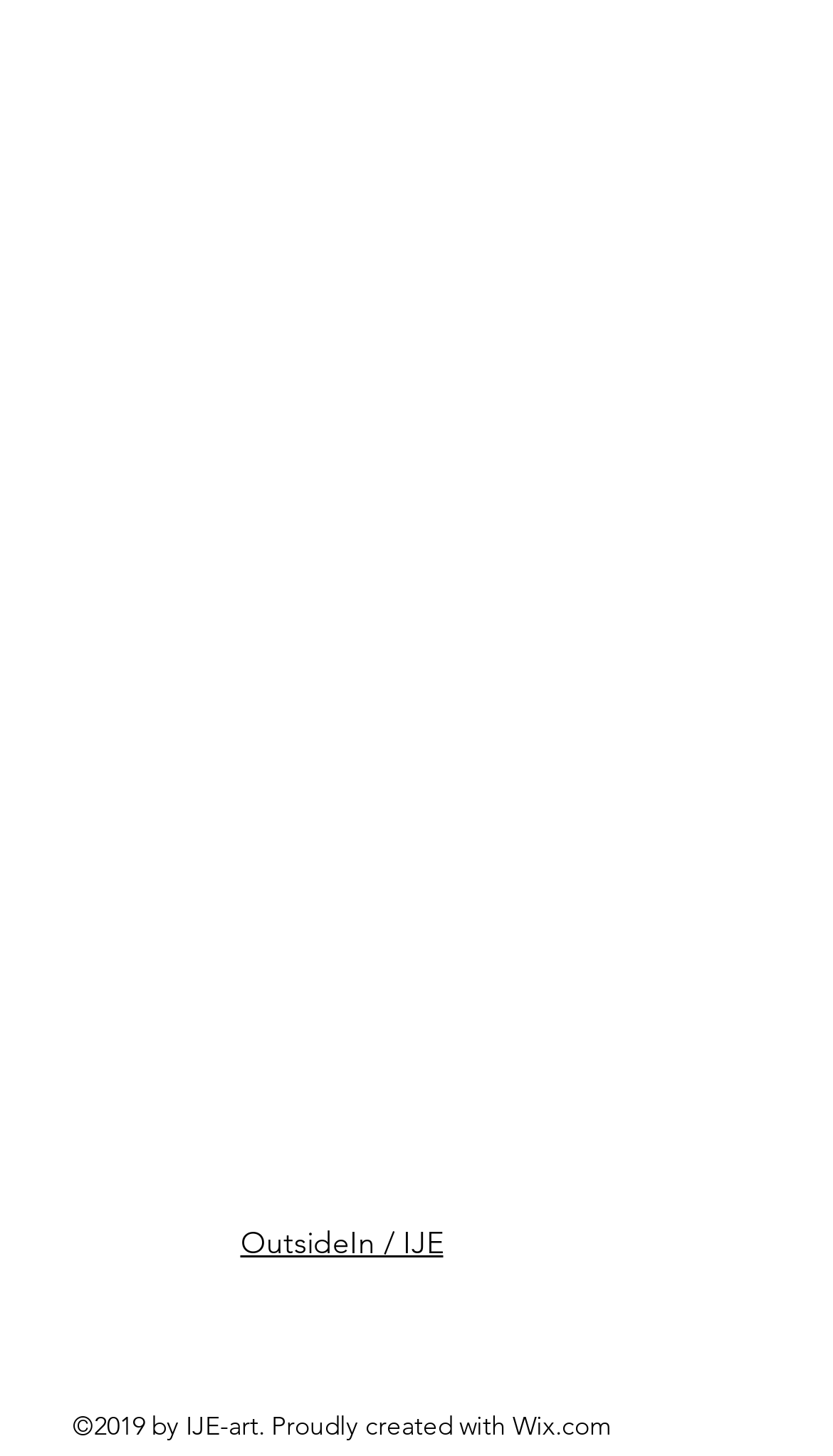Determine the bounding box of the UI component based on this description: "OutsideIn / IJE". The bounding box coordinates should be four float values between 0 and 1, i.e., [left, top, right, bottom].

[0.288, 0.84, 0.532, 0.867]